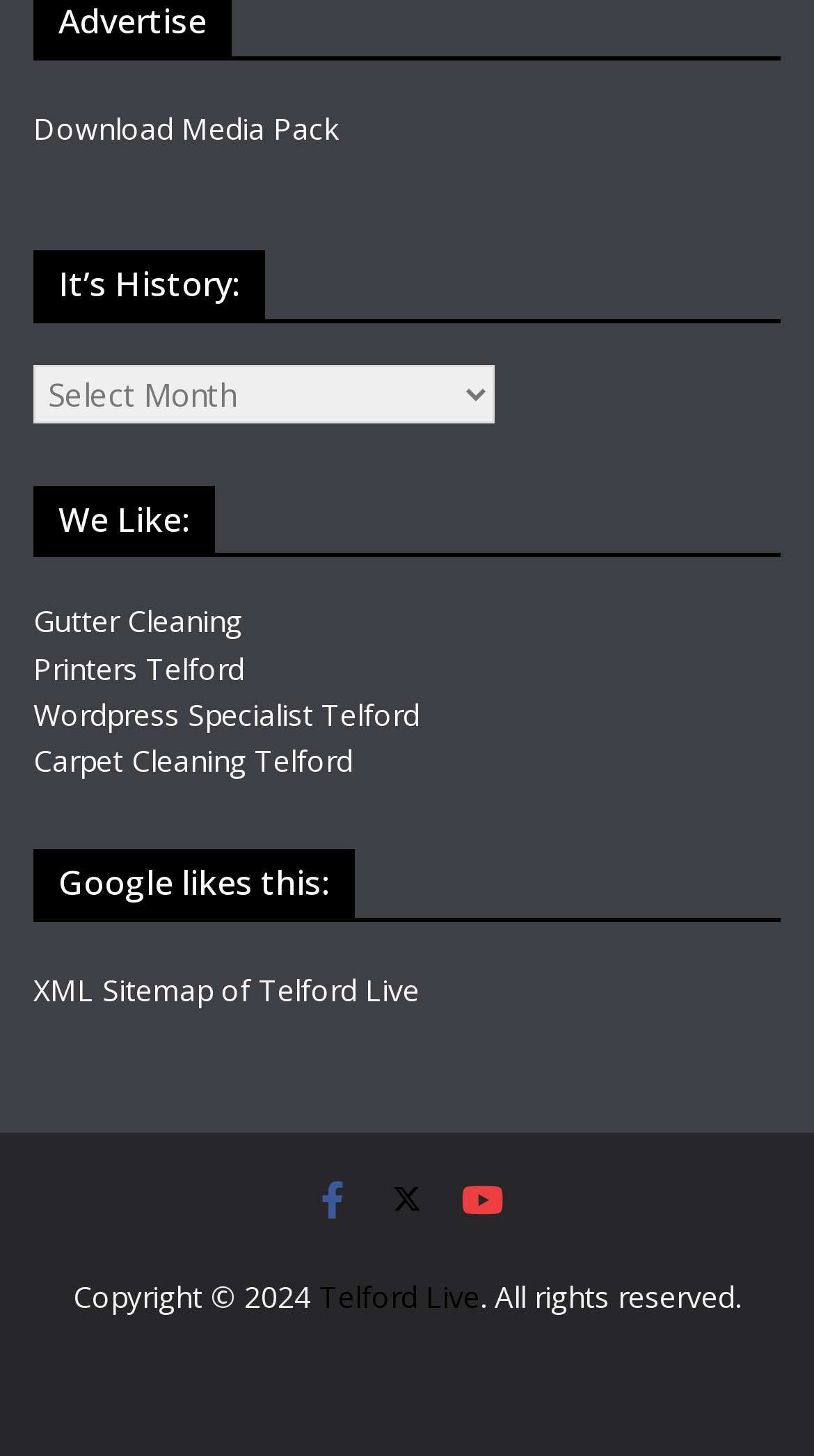From the image, can you give a detailed response to the question below:
What is the name of the website?

The answer can be found at the bottom of the webpage, where it says 'Copyright © 2024 Telford Live. All rights reserved.'